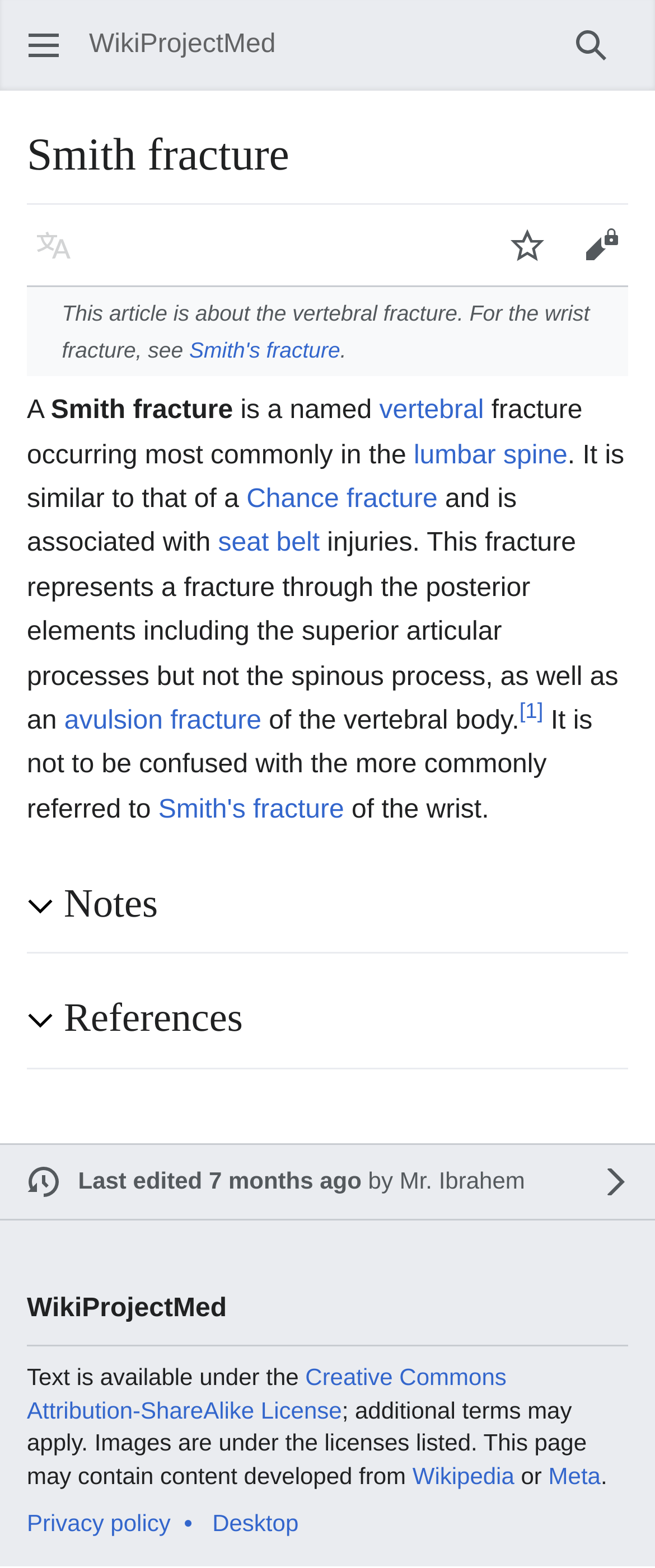Determine the bounding box coordinates for the area you should click to complete the following instruction: "Search for something".

[0.846, 0.005, 0.959, 0.052]